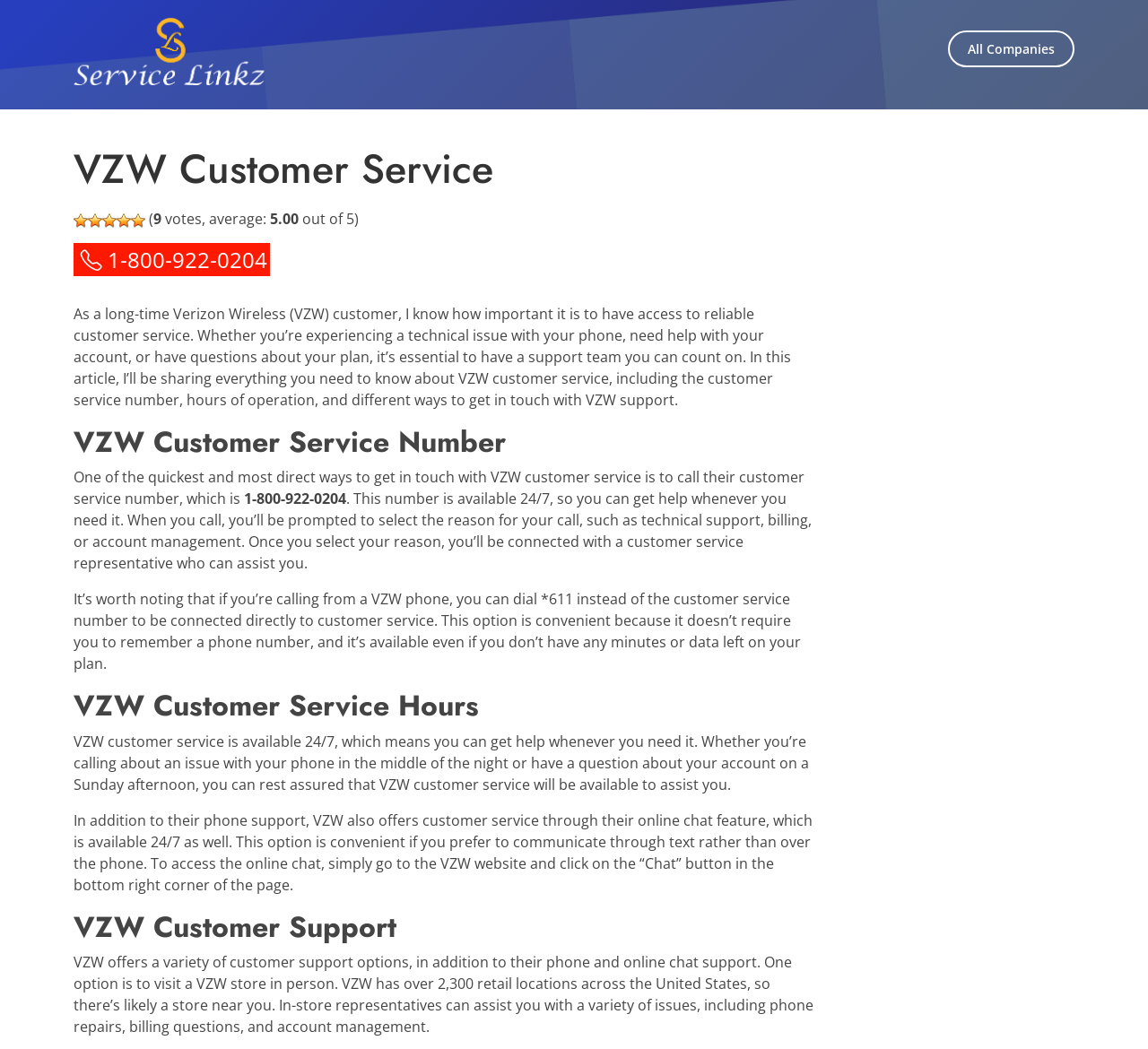Identify the bounding box coordinates of the clickable section necessary to follow the following instruction: "Click the All Companies link". The coordinates should be presented as four float numbers from 0 to 1, i.e., [left, top, right, bottom].

[0.826, 0.029, 0.936, 0.065]